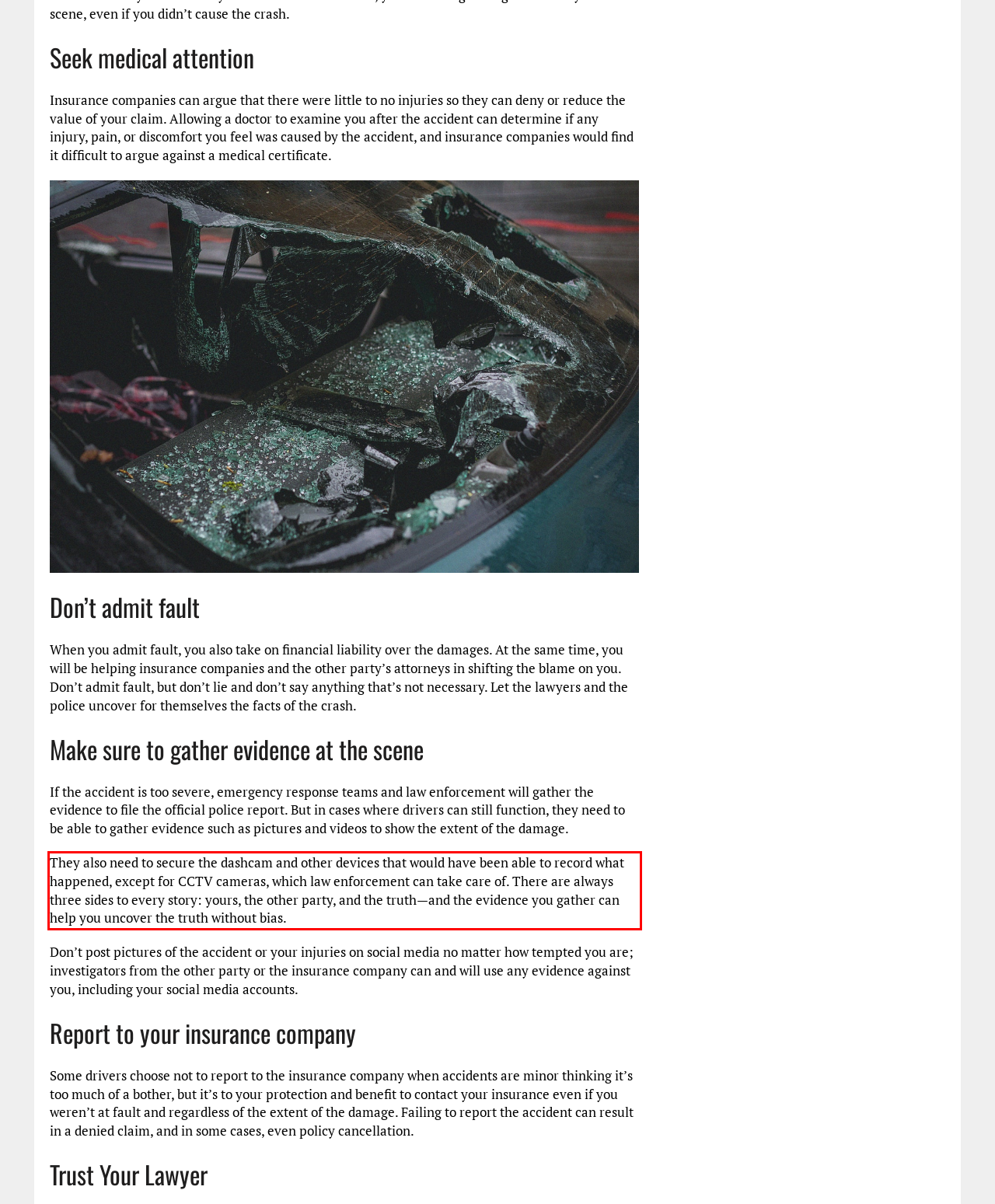Identify the text inside the red bounding box on the provided webpage screenshot by performing OCR.

They also need to secure the dashcam and other devices that would have been able to record what happened, except for CCTV cameras, which law enforcement can take care of. There are always three sides to every story: yours, the other party, and the truth—and the evidence you gather can help you uncover the truth without bias.